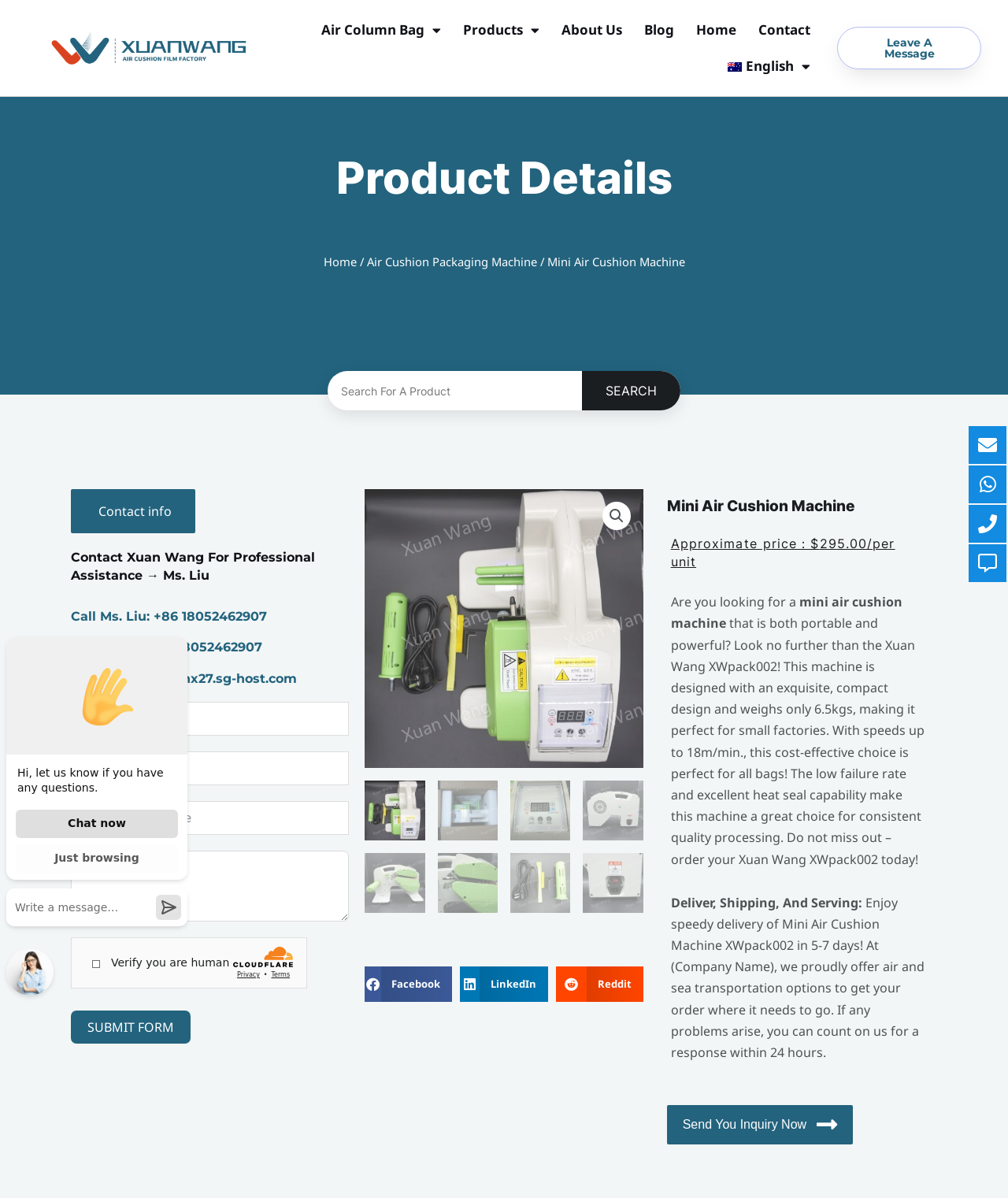Please specify the bounding box coordinates of the clickable region to carry out the following instruction: "Contact Ms. Liu via phone". The coordinates should be four float numbers between 0 and 1, in the format [left, top, right, bottom].

[0.07, 0.508, 0.265, 0.521]